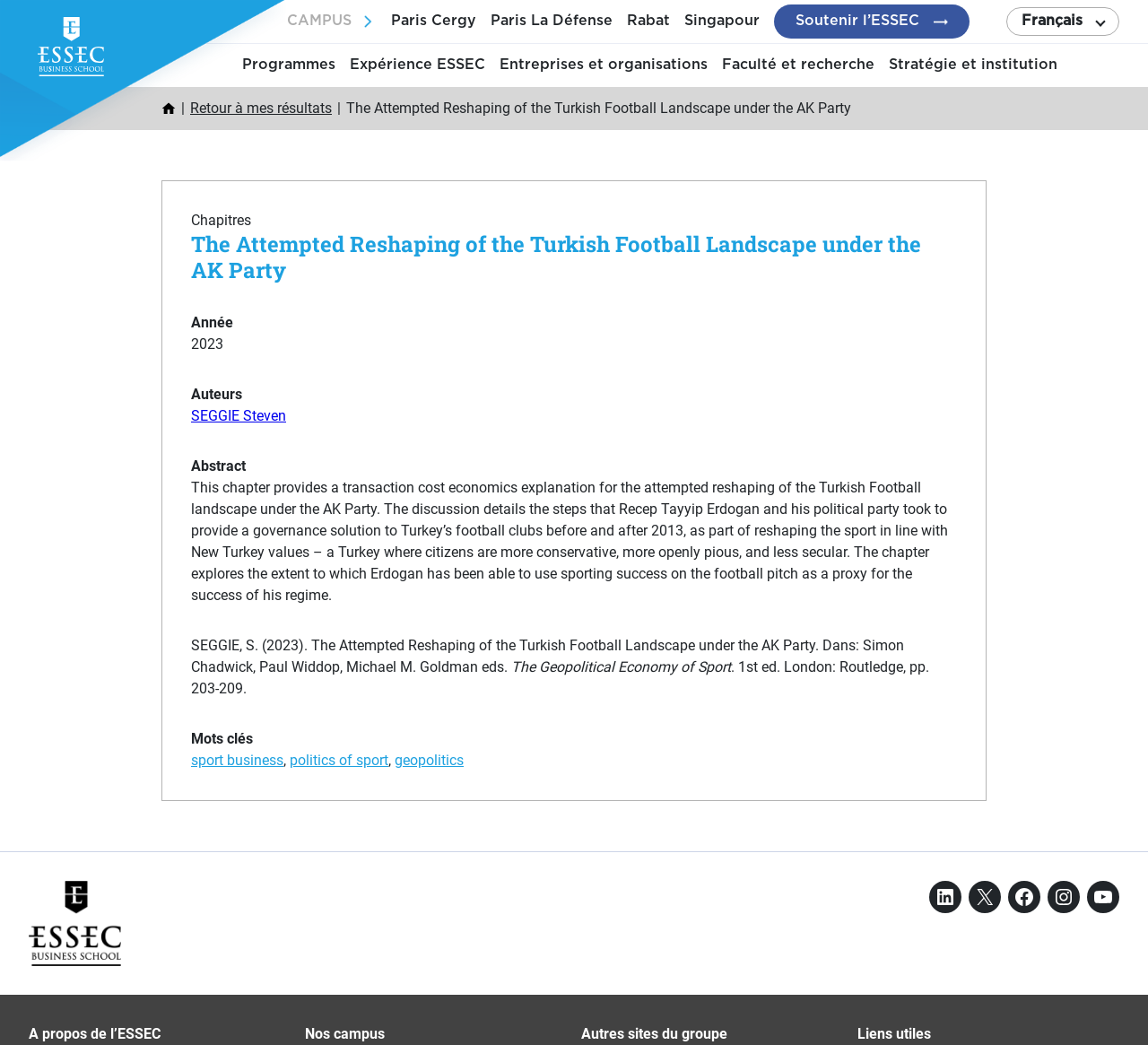Give a one-word or short-phrase answer to the following question: 
What is the name of the faculty where the author is affiliated?

Essec faculty